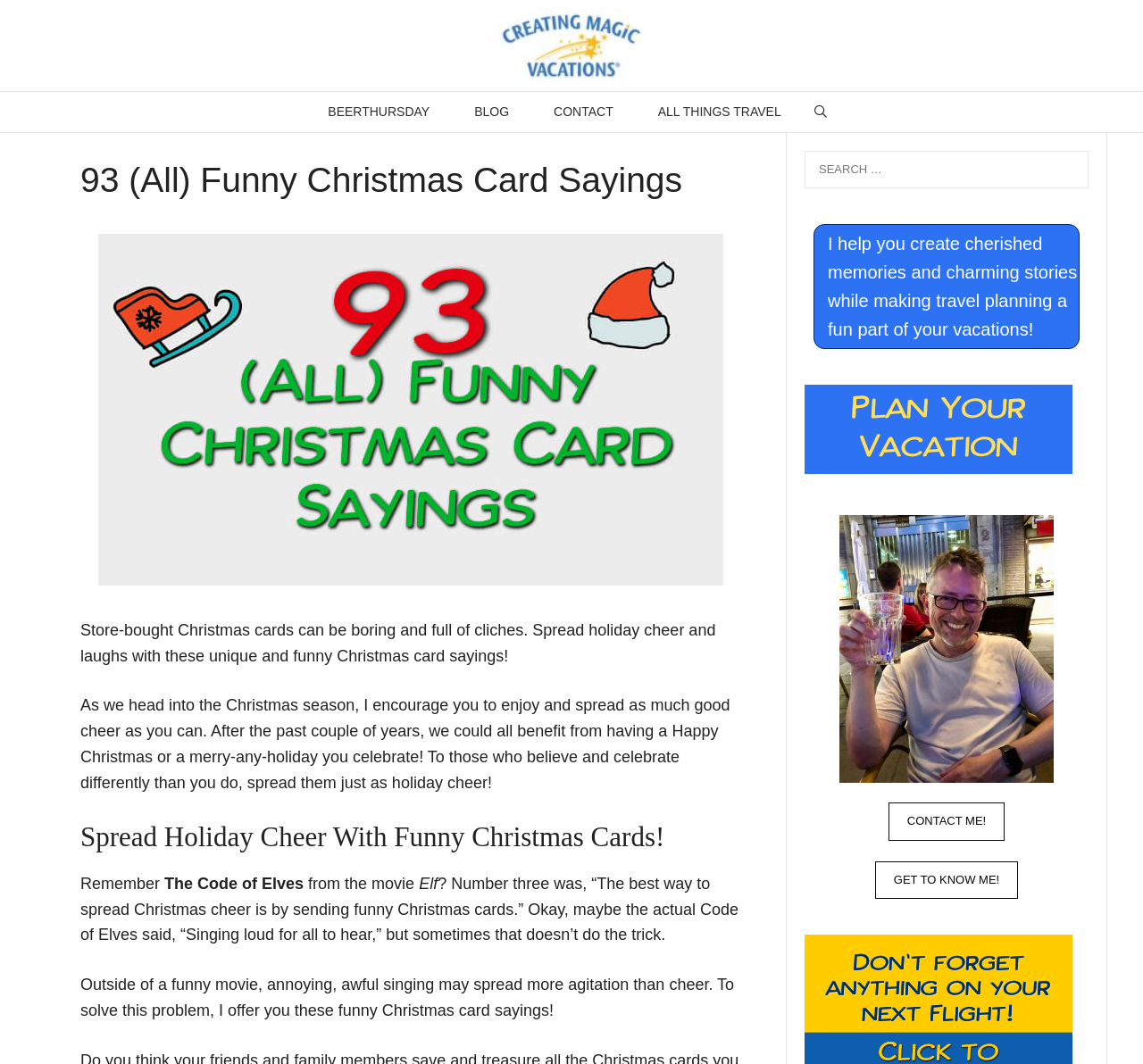Please provide a comprehensive response to the question based on the details in the image: What is the name of the website?

The website's name is Shayne.fun, which is evident from the banner at the top of the webpage that displays the website's name and logo.